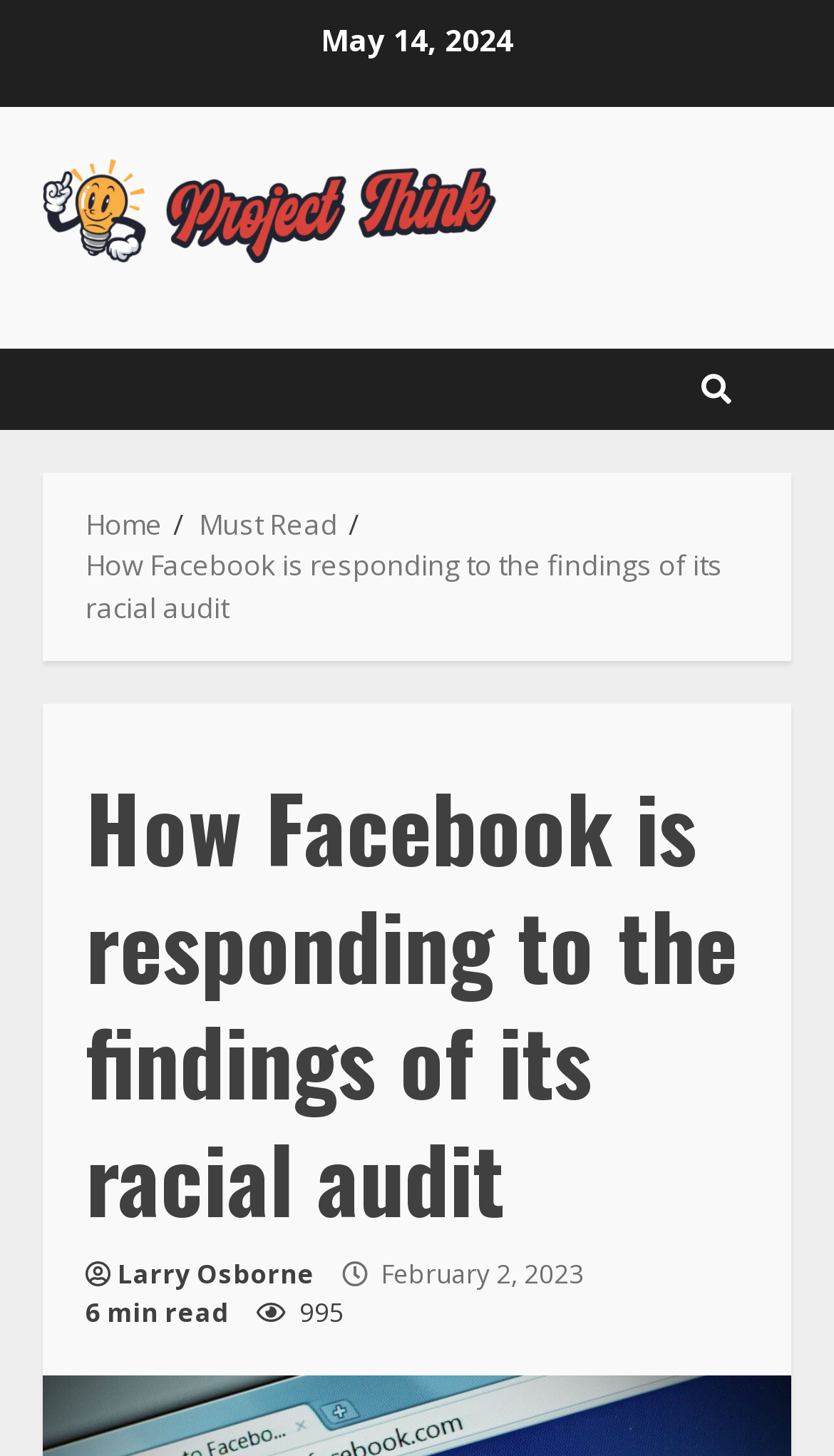Refer to the image and provide a thorough answer to this question:
How many minutes does it take to read the article?

I found the reading time of the article by looking at the static text element that says '6 min read' which is located below the article title.